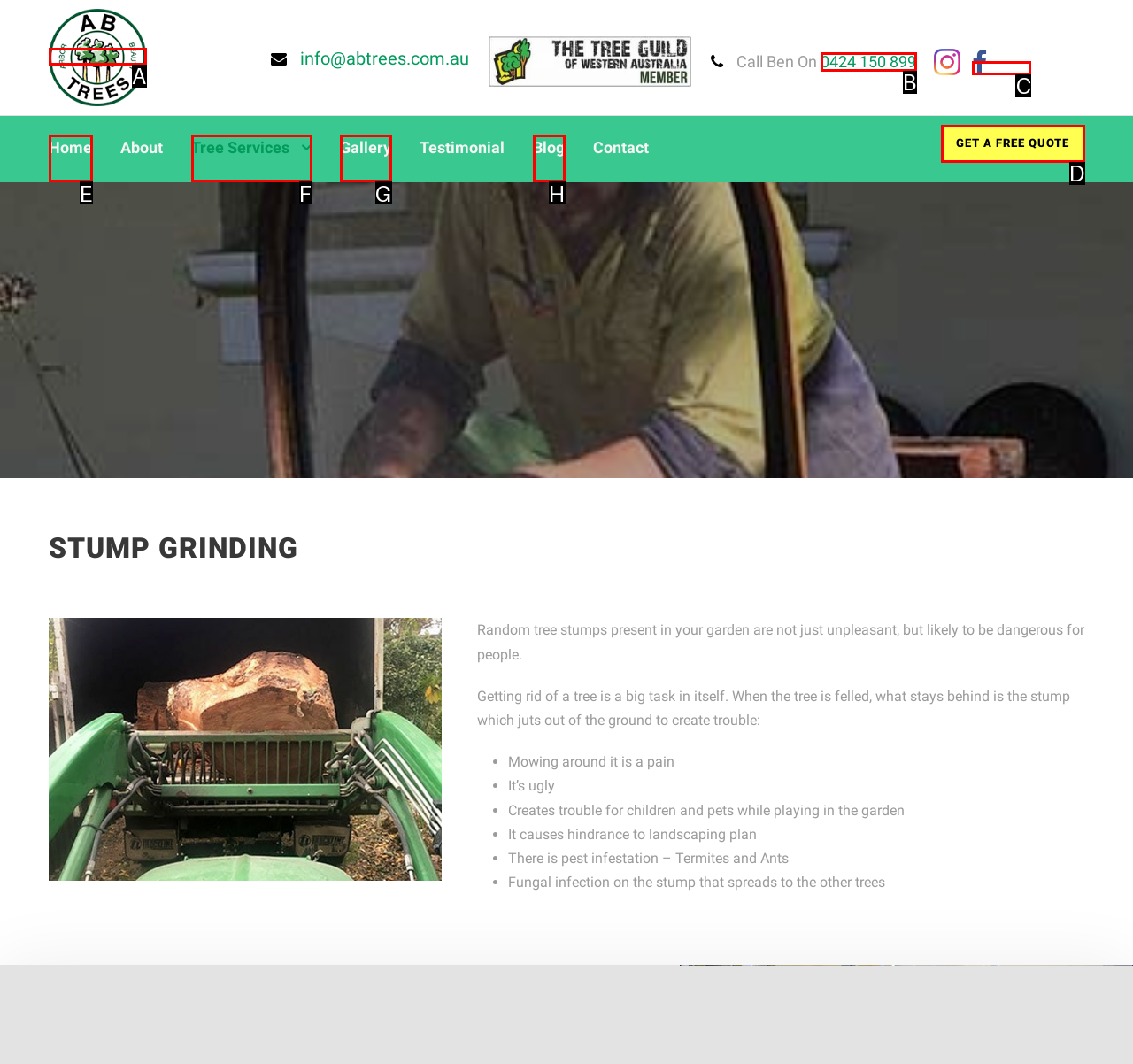Select the HTML element that should be clicked to accomplish the task: Open Instagram Reply with the corresponding letter of the option.

C